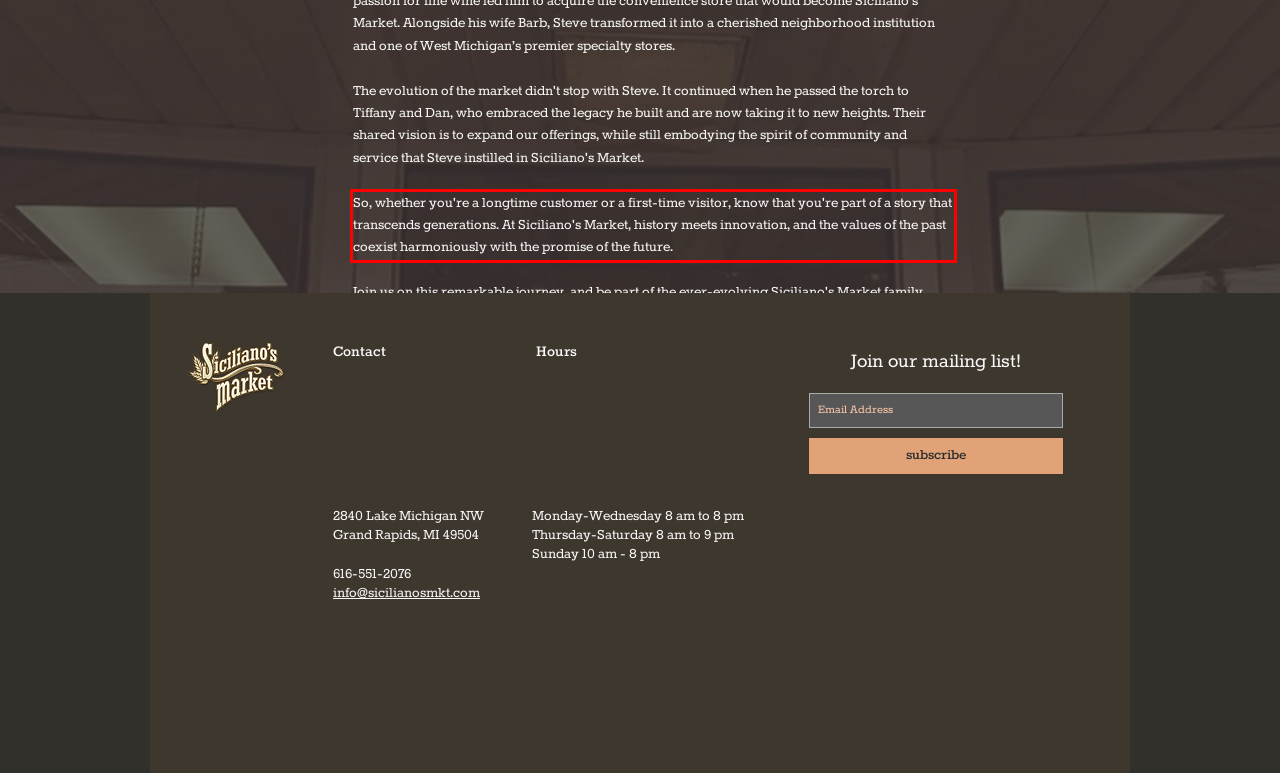Please look at the webpage screenshot and extract the text enclosed by the red bounding box.

So, whether you're a longtime customer or a first-time visitor, know that you're part of a story that transcends generations. At Siciliano's Market, history meets innovation, and the values of the past coexist harmoniously with the promise of the future.